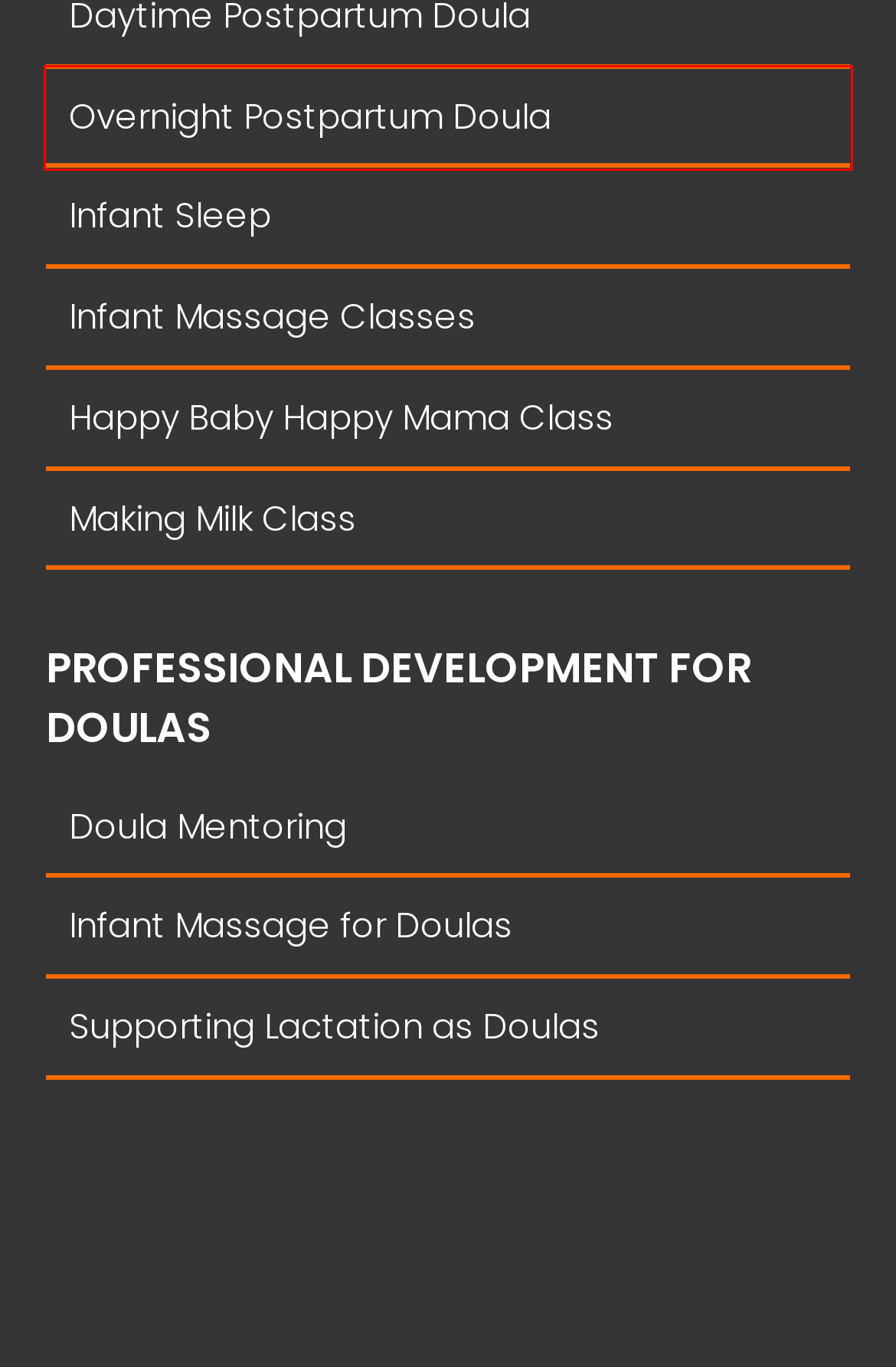You’re provided with a screenshot of a webpage that has a red bounding box around an element. Choose the best matching webpage description for the new page after clicking the element in the red box. The options are:
A. Birth + Postpartum Doula Mentoring | Pamm Klieman
B. Making Milk Class | Online Lactation Class for New Parents
C. Overnight Postpartum Doula Care | Ventura, Santa Barbara & Los Angeles County
D. Infant and Newborn Sleep Help | Ventura, Santa Barbara & Los Angeles County
E. Infant Massage Workshop | Birth & Postpartum Pros | Doula Continuing Education
F. The Website Doula: Web Design for Holistic Wellness Practitioners
G. Supporting Lactation: A Doula Skills Workshop | Pamm Kliemann
H. Infant Massage Classes | Group & Private Sessions | Ventura, Santa Barbara & LA County

C